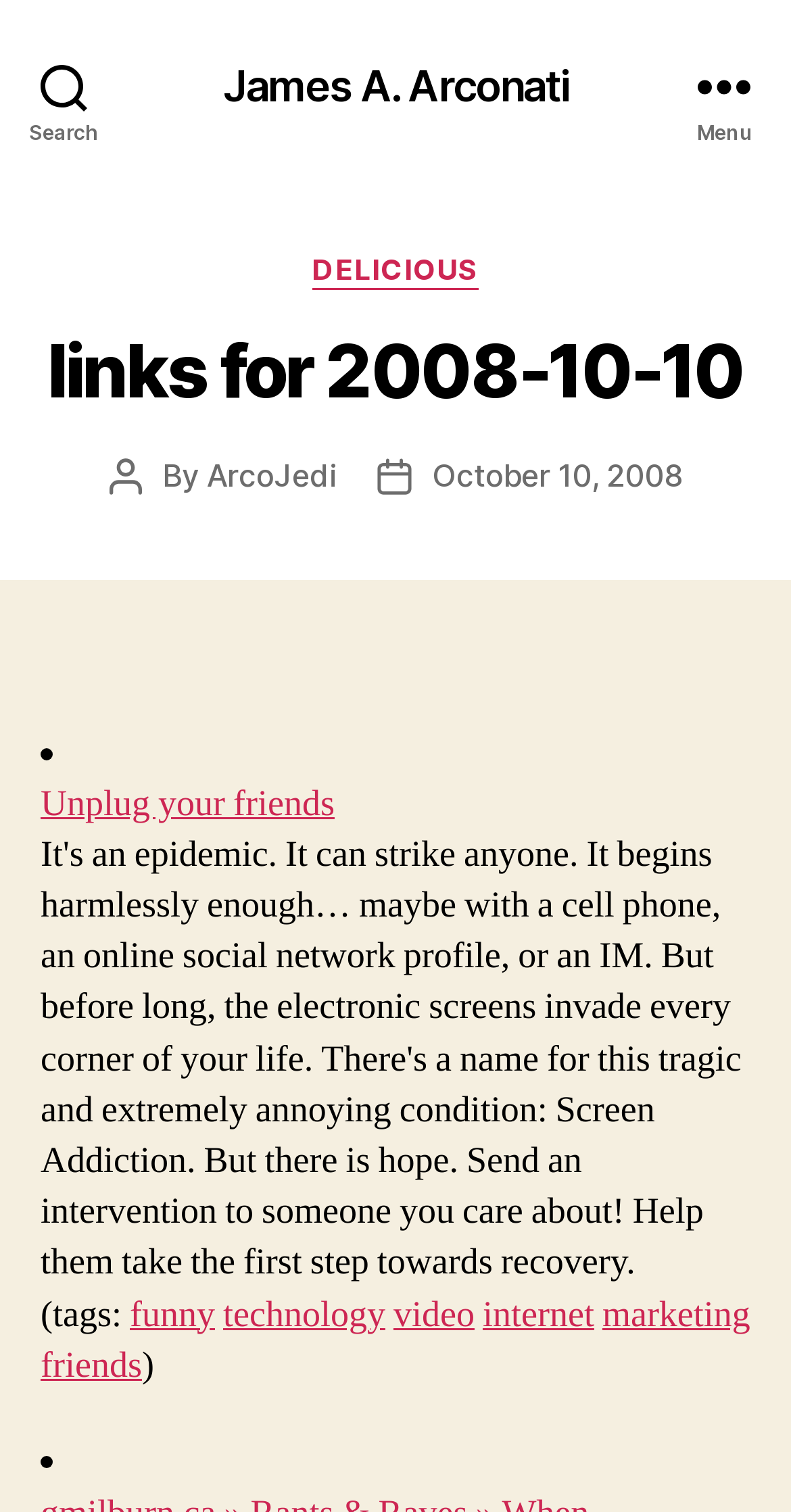Using the provided description Unplug your friends, find the bounding box coordinates for the UI element. Provide the coordinates in (top-left x, top-left y, bottom-right x, bottom-right y) format, ensuring all values are between 0 and 1.

[0.051, 0.516, 0.423, 0.547]